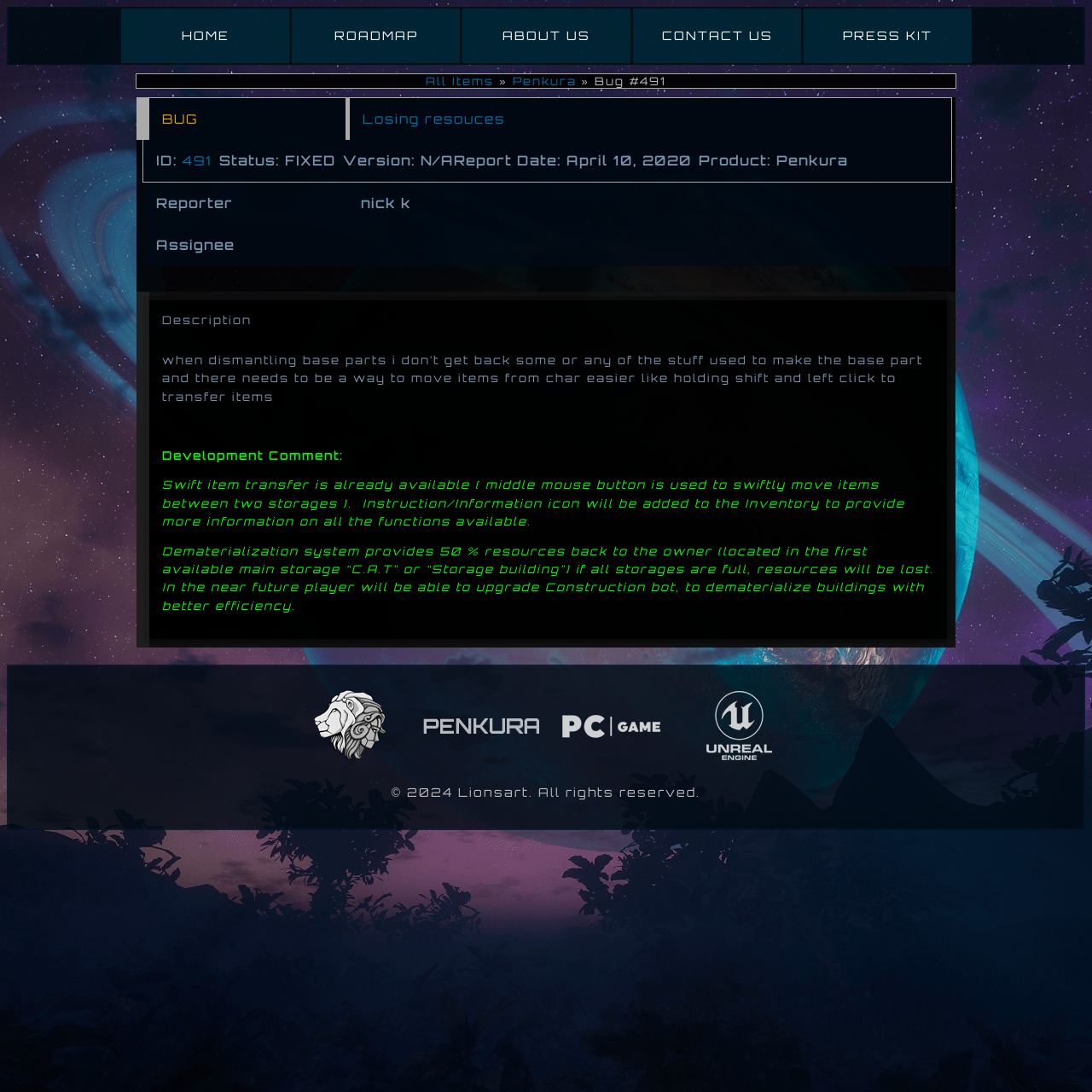Find the bounding box coordinates of the clickable area that will achieve the following instruction: "Click on PRESS KIT".

[0.734, 0.008, 0.891, 0.058]